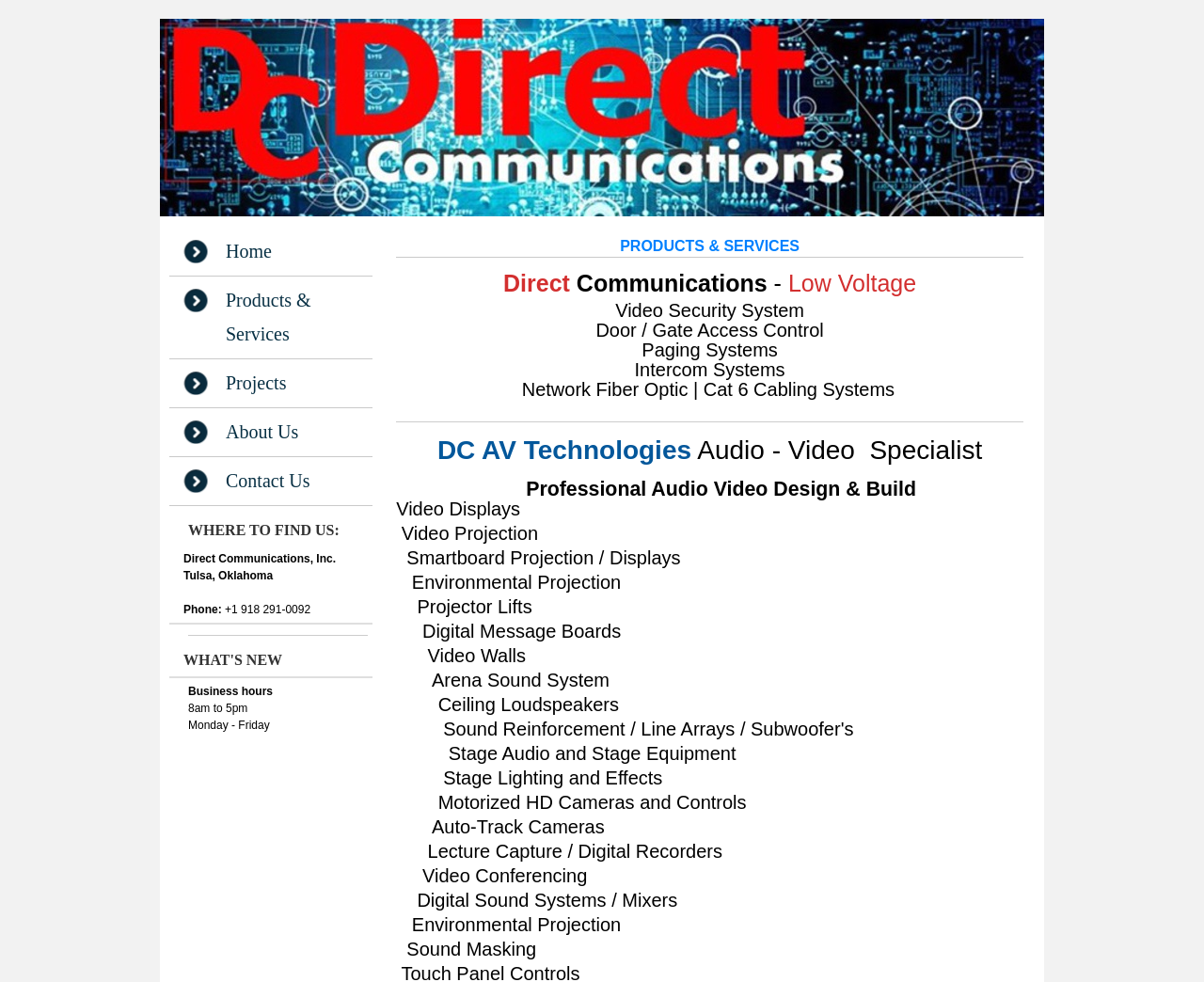What is the company name?
Please provide a comprehensive and detailed answer to the question.

I found the company name by looking at the static text element with the content 'Direct Communications, Inc.' which is located at the top of the webpage, indicating that it is the company name.